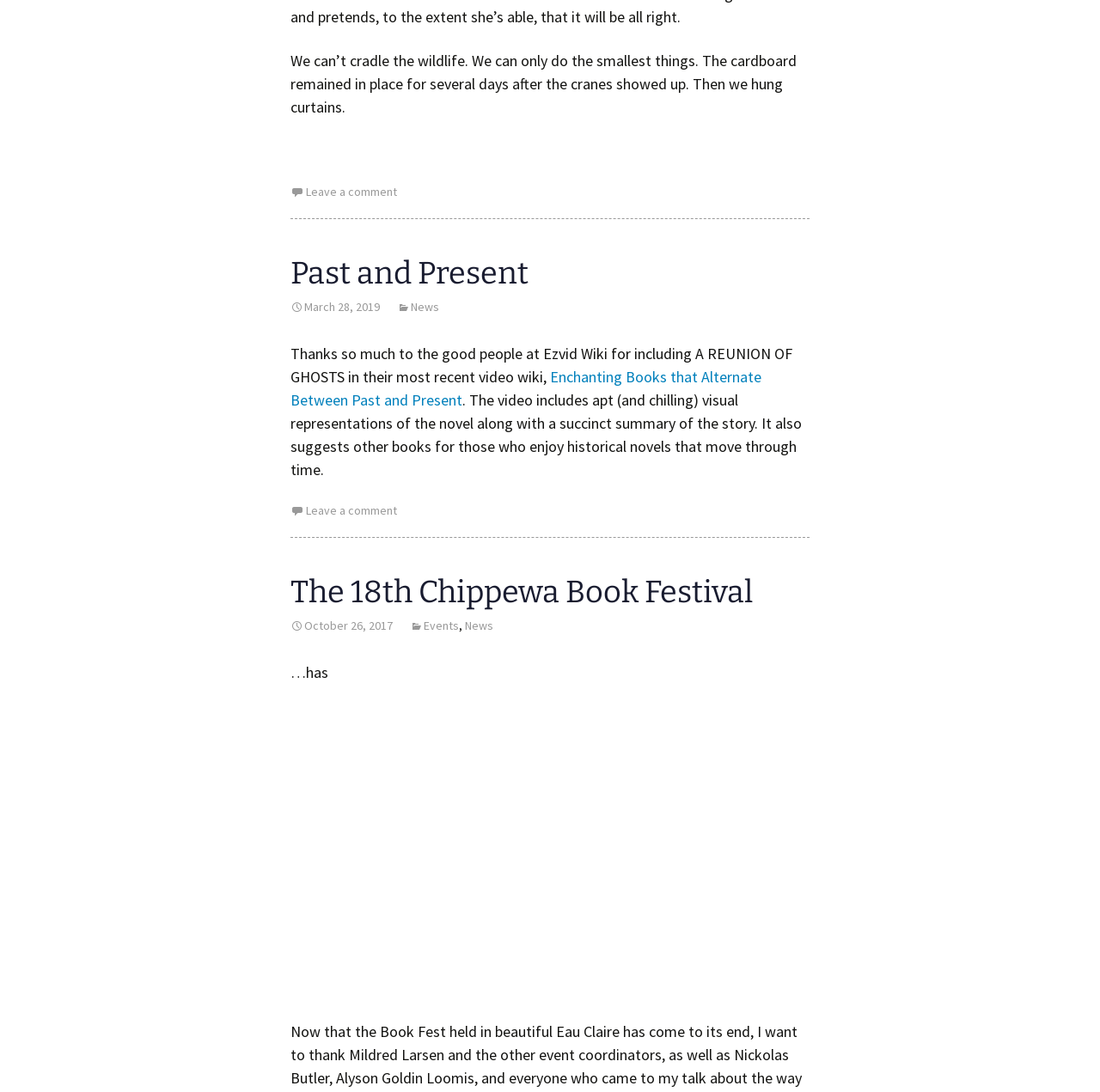Locate the bounding box coordinates of the segment that needs to be clicked to meet this instruction: "View Enchanting Books that Alternate Between Past and Present".

[0.264, 0.336, 0.692, 0.375]